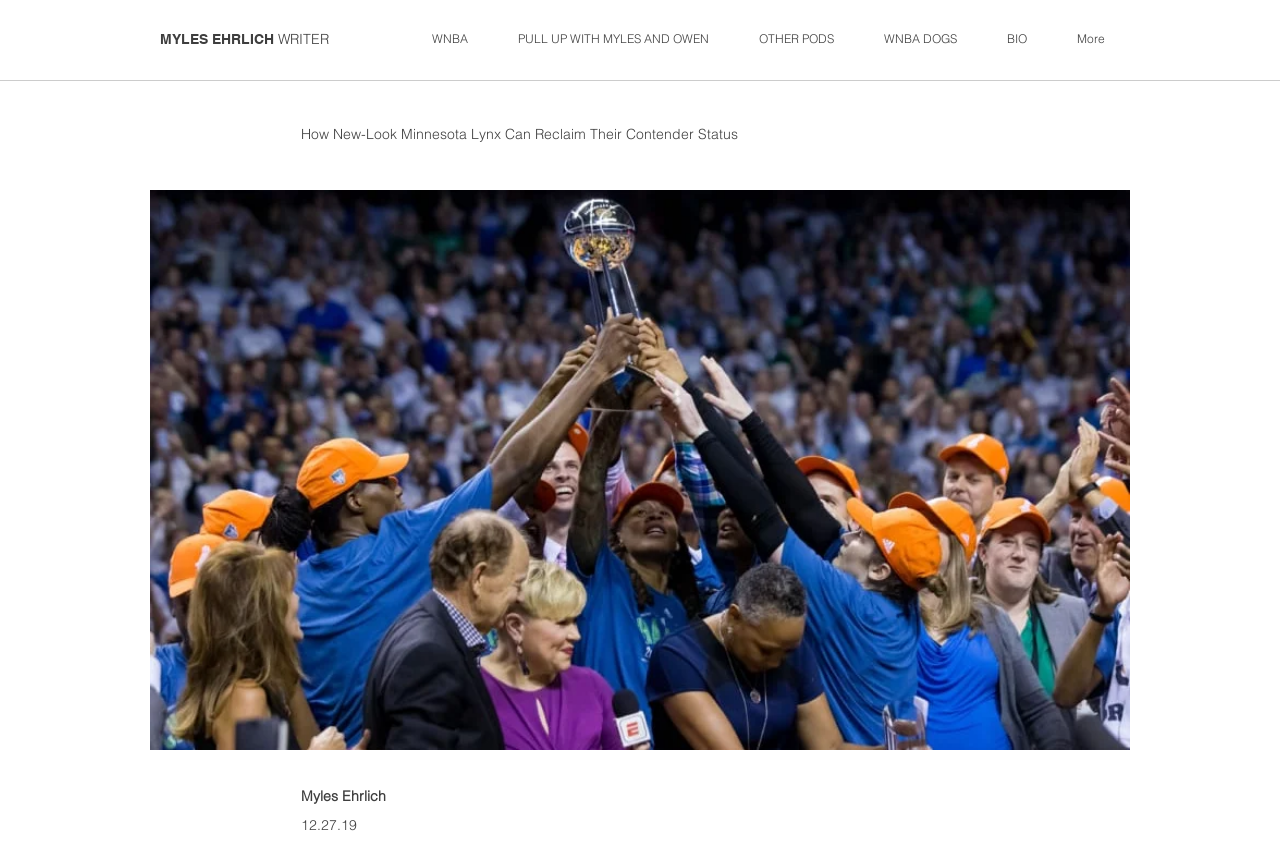What is the name of the podcast?
Based on the screenshot, provide your answer in one word or phrase.

PULL UP WITH MYLES AND OWEN